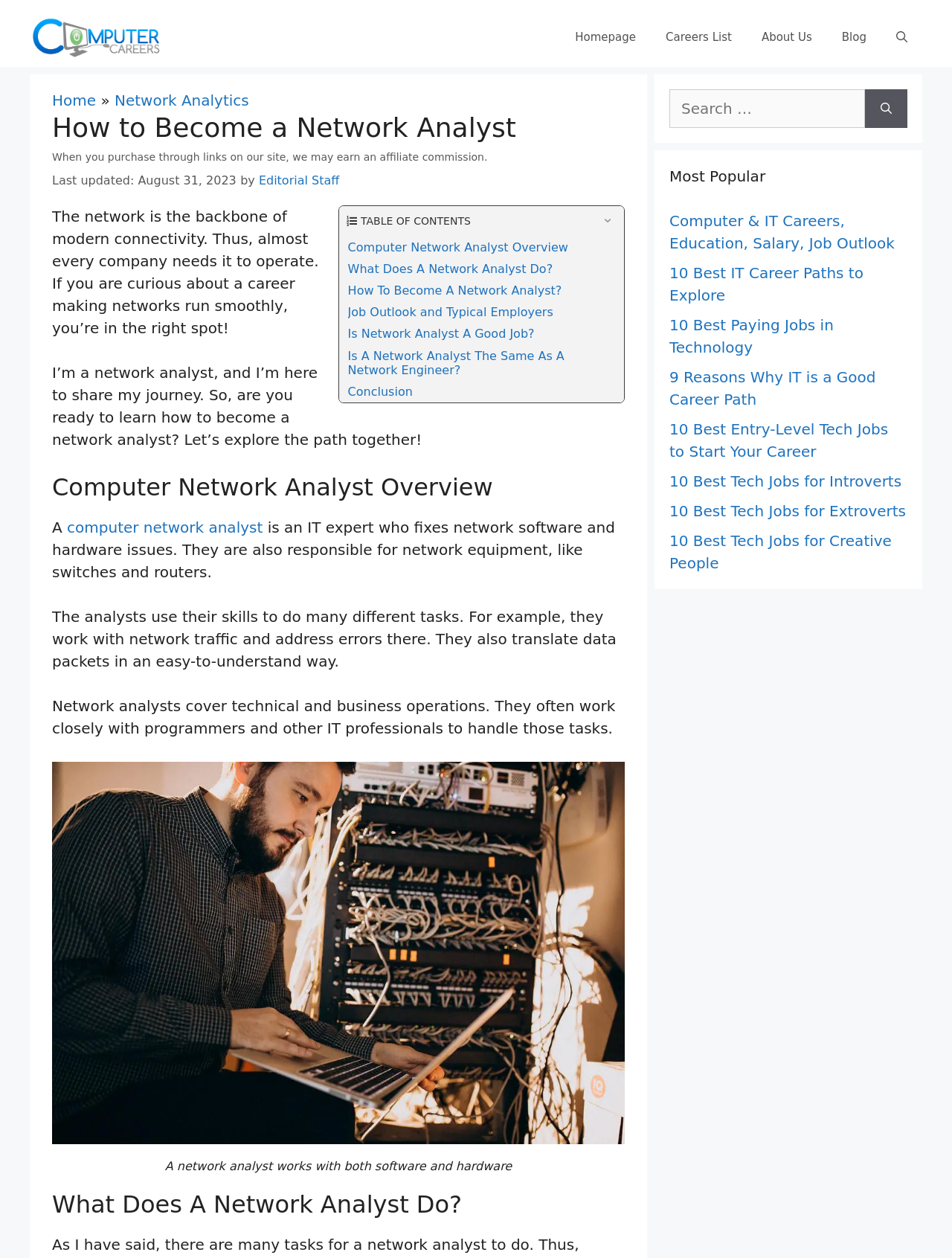Provide the bounding box coordinates of the section that needs to be clicked to accomplish the following instruction: "Visit the 'Computer Network Analyst Overview' page."

[0.356, 0.188, 0.655, 0.205]